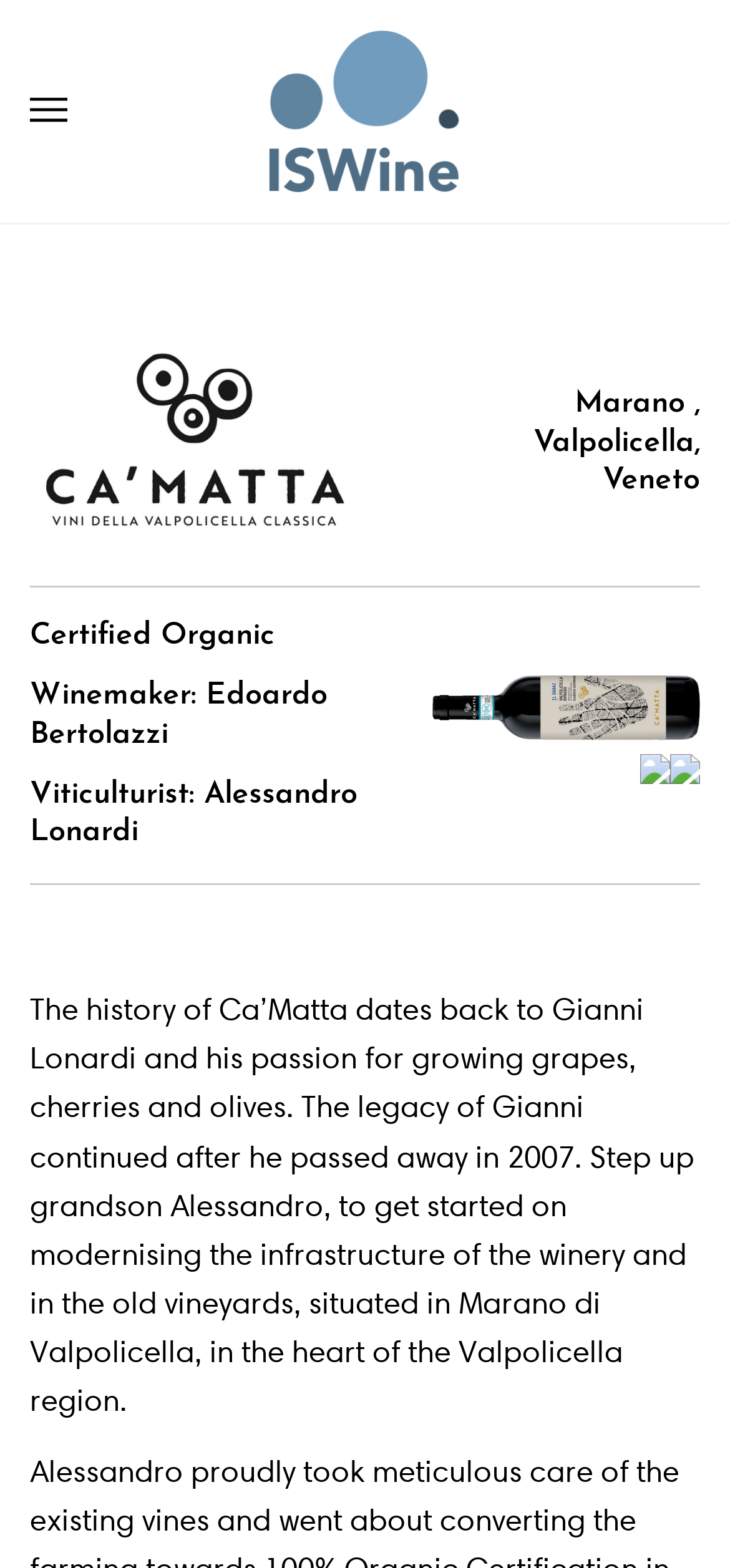Find the bounding box coordinates for the UI element that matches this description: "Stuart Price".

None